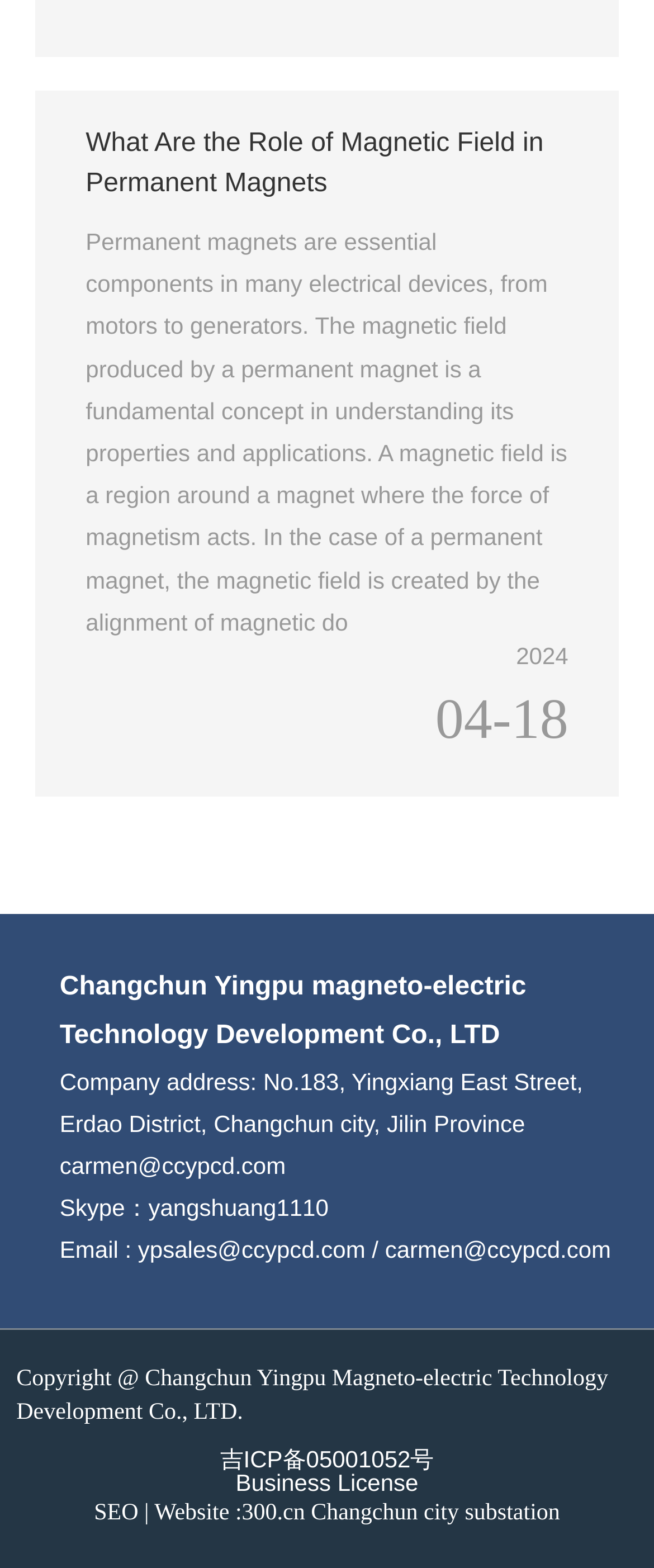Bounding box coordinates are specified in the format (top-left x, top-left y, bottom-right x, bottom-right y). All values are floating point numbers bounded between 0 and 1. Please provide the bounding box coordinate of the region this sentence describes: SEO

[0.144, 0.958, 0.221, 0.974]